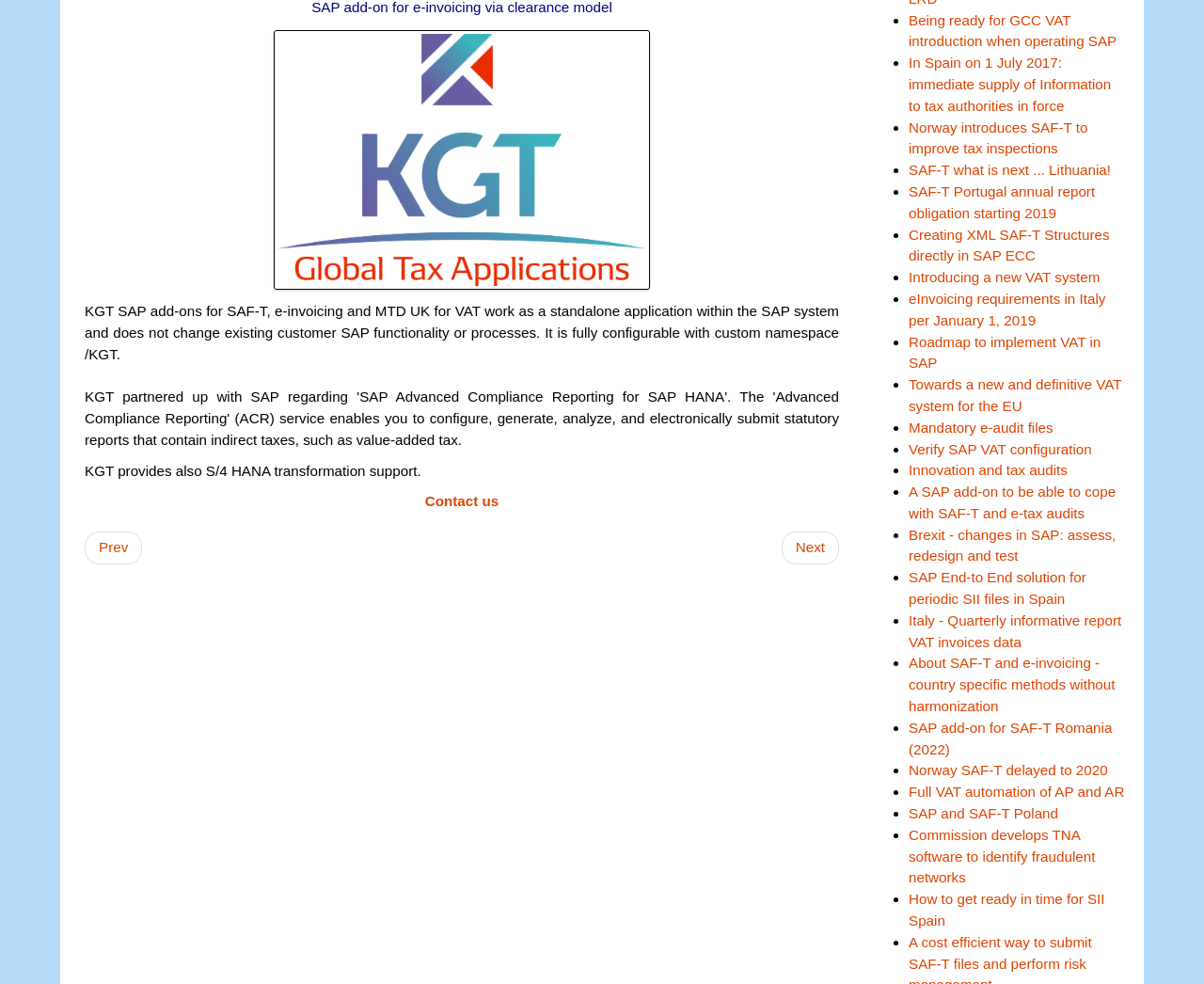Provide a brief response to the question below using one word or phrase:
What is the purpose of the Roadmap to Tax and IT function effectiveness?

To get ready for VAT